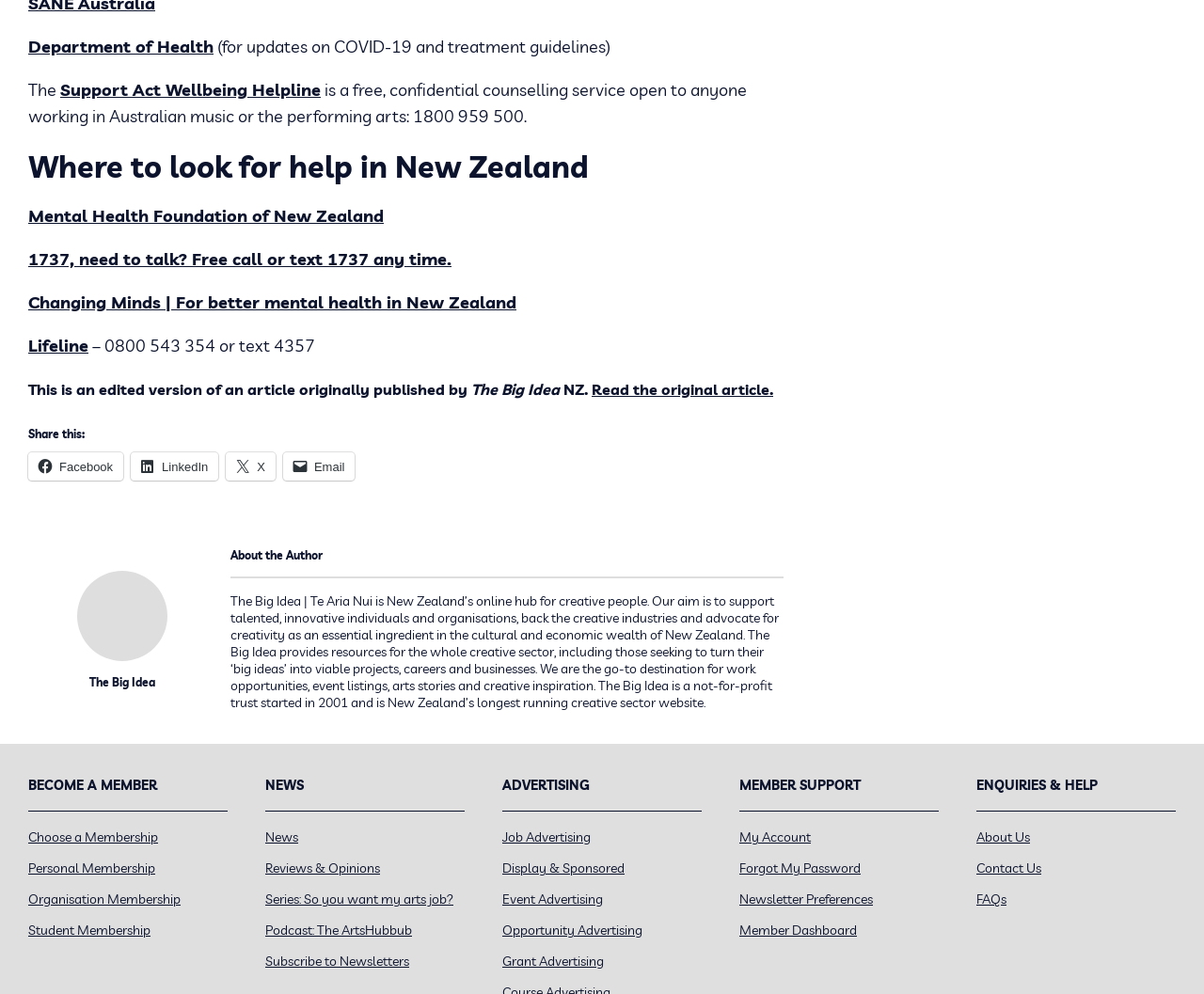Kindly provide the bounding box coordinates of the section you need to click on to fulfill the given instruction: "Choose a Membership".

[0.023, 0.834, 0.131, 0.851]